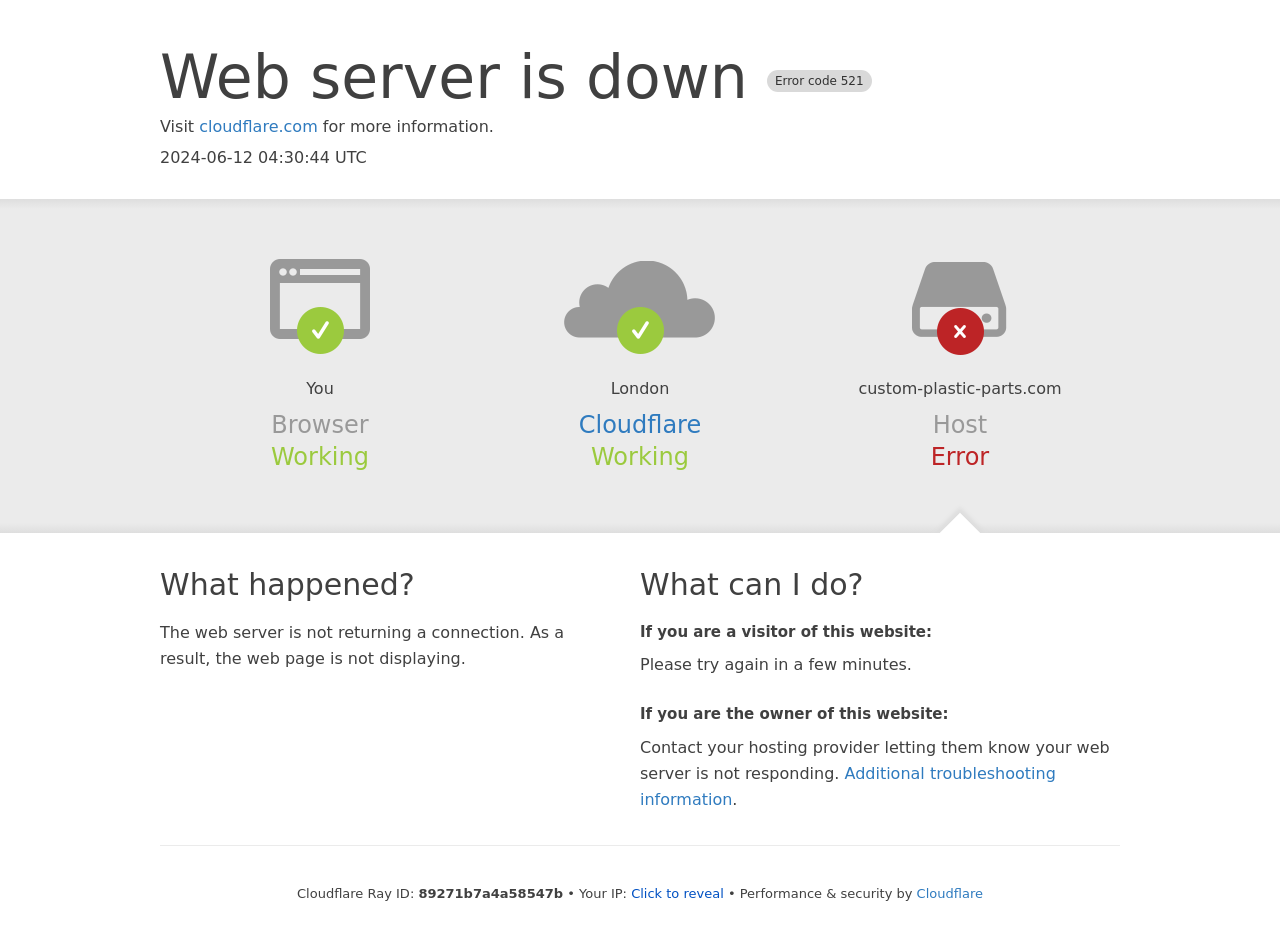What is the name of the hosting provider?
Ensure your answer is thorough and detailed.

The name of the hosting provider is mentioned as 'Cloudflare' in the section 'Cloudflare' on the webpage.